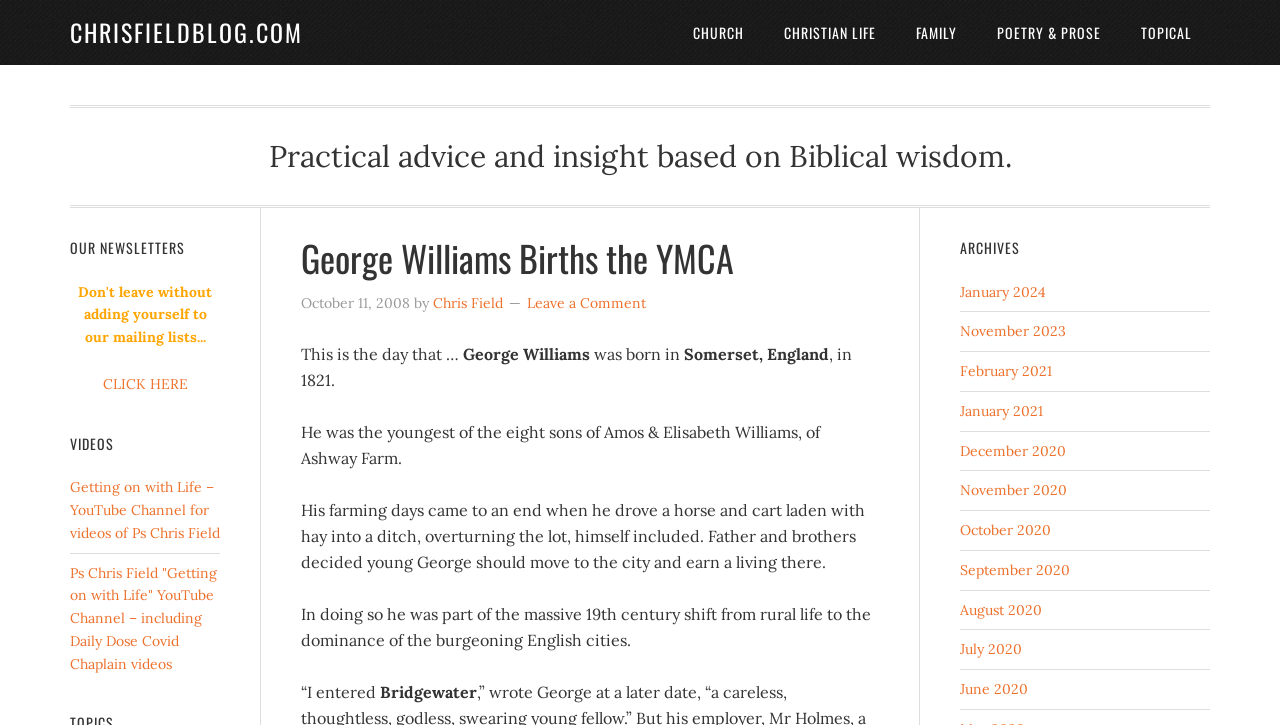Can you find the bounding box coordinates for the element to click on to achieve the instruction: "Leave a comment on the article"?

[0.412, 0.405, 0.505, 0.43]